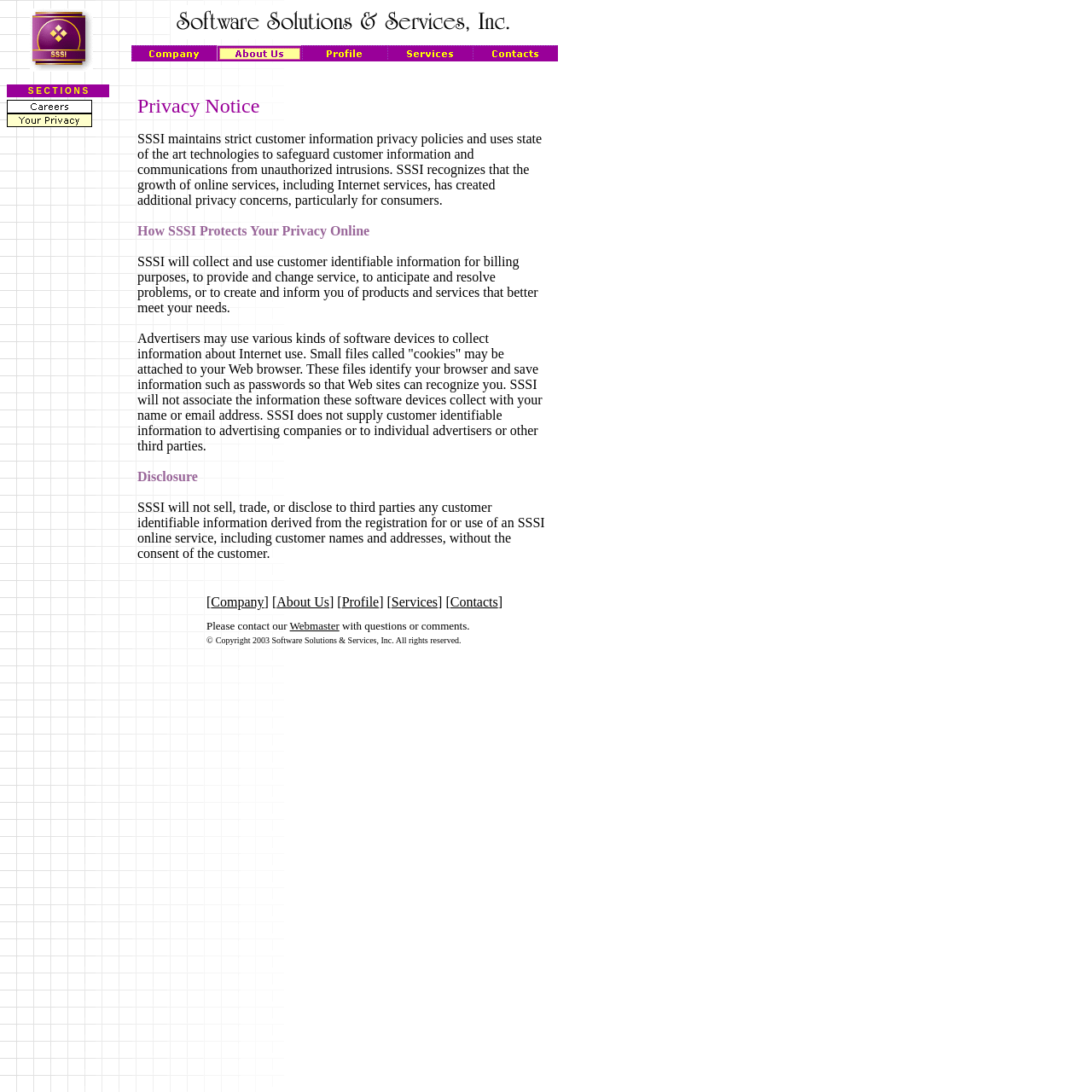What is the main topic of this webpage?
Provide a fully detailed and comprehensive answer to the question.

The webpage is primarily focused on discussing the company's privacy policies and practices, including how it collects and uses customer information, and its commitment to protecting customer privacy.